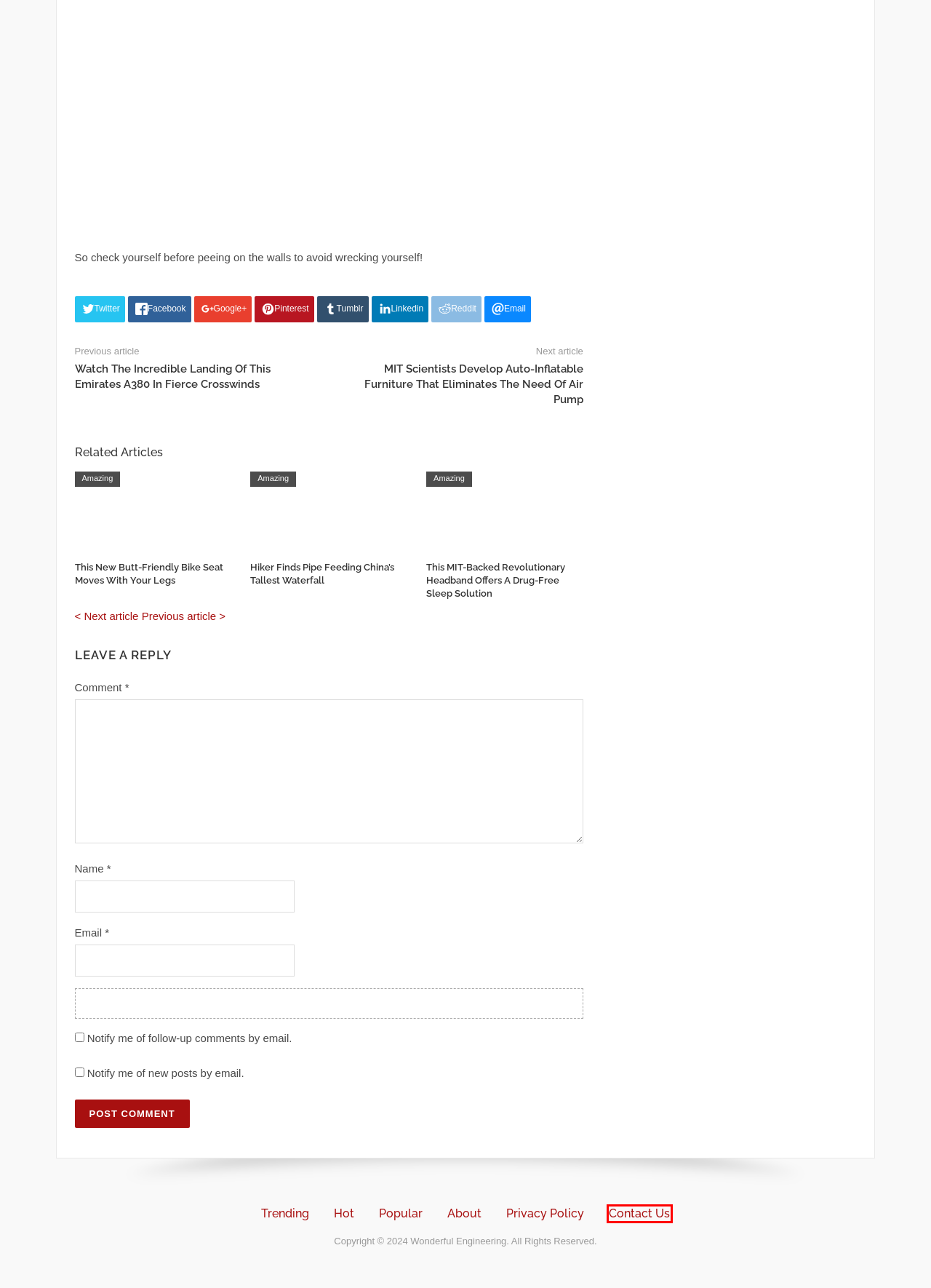Given a screenshot of a webpage with a red bounding box around a UI element, please identify the most appropriate webpage description that matches the new webpage after you click on the element. Here are the candidates:
A. About Wonderful Engineering
B. MIT Scientists Develop Auto-Inflatable Furniture That Elimin
C. Amazing Archives - Wonderful Engineering
D. Watch The Incredible Landing Of This Emirates A380 In Fierce
E. Trending Wonderful Engineering Articles
F. Hot Wonderful Engineering Articles
G. Contact Us - Wonderful Engineering - Modern News Portal
H. Popular Wonderful Engineering Articles

G